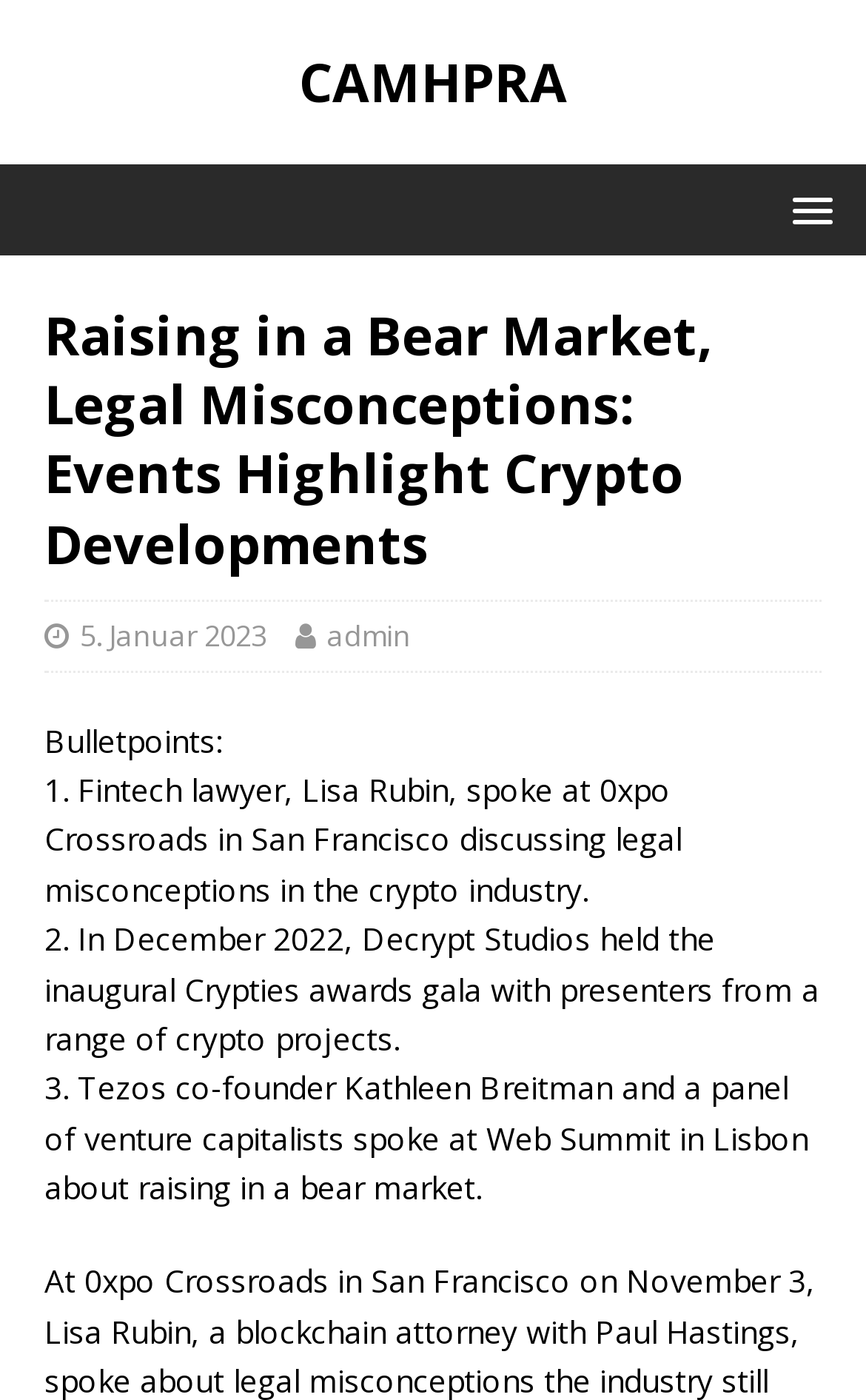What was the date of the event mentioned in the second bulletpoint?
Offer a detailed and exhaustive answer to the question.

The second bulletpoint mentions that Decrypt Studios held the inaugural Crypties awards gala in December 2022, with presenters from a range of crypto projects.